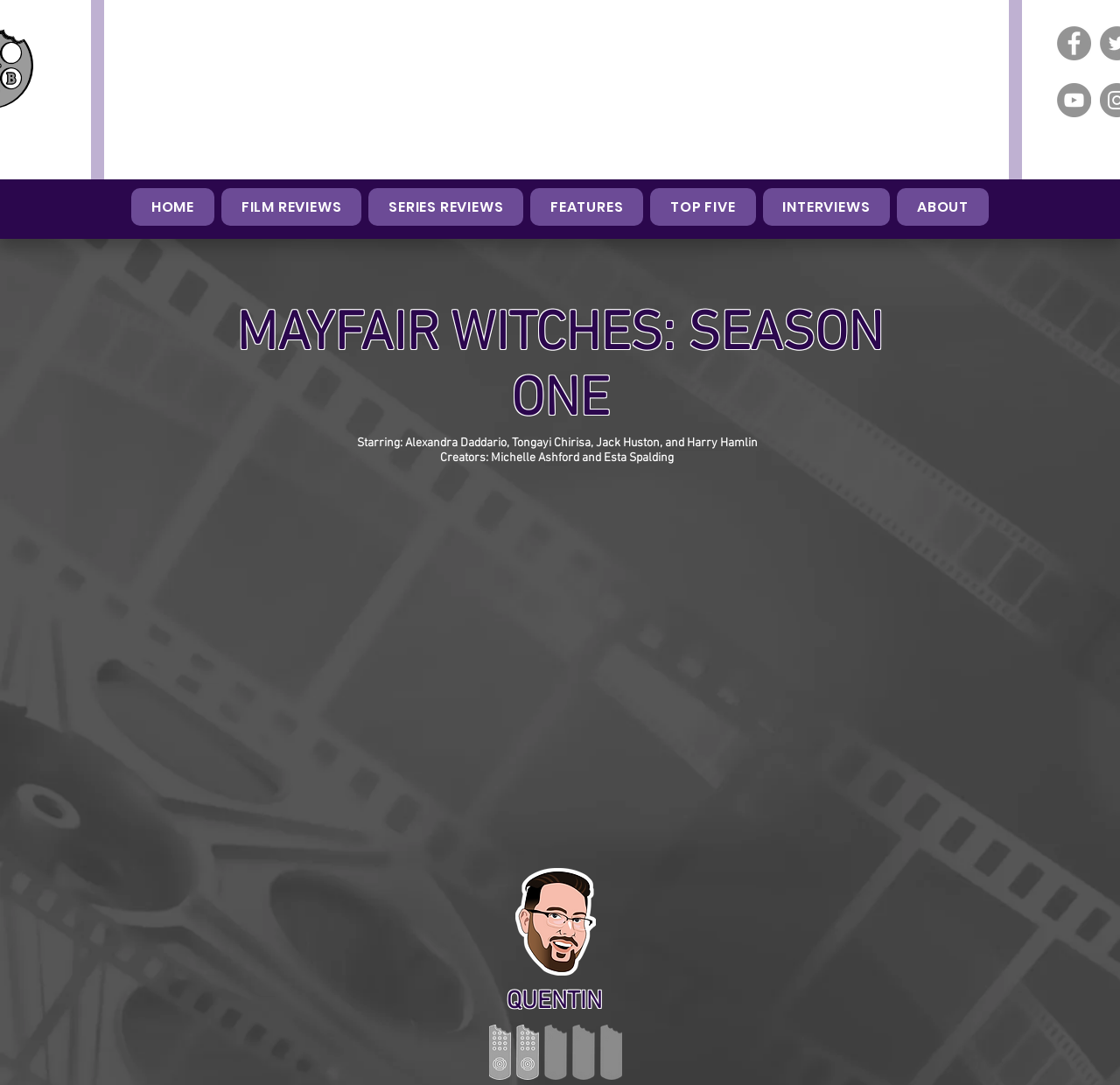Given the element description FEATURES, specify the bounding box coordinates of the corresponding UI element in the format (top-left x, top-left y, bottom-right x, bottom-right y). All values must be between 0 and 1.

[0.474, 0.173, 0.574, 0.208]